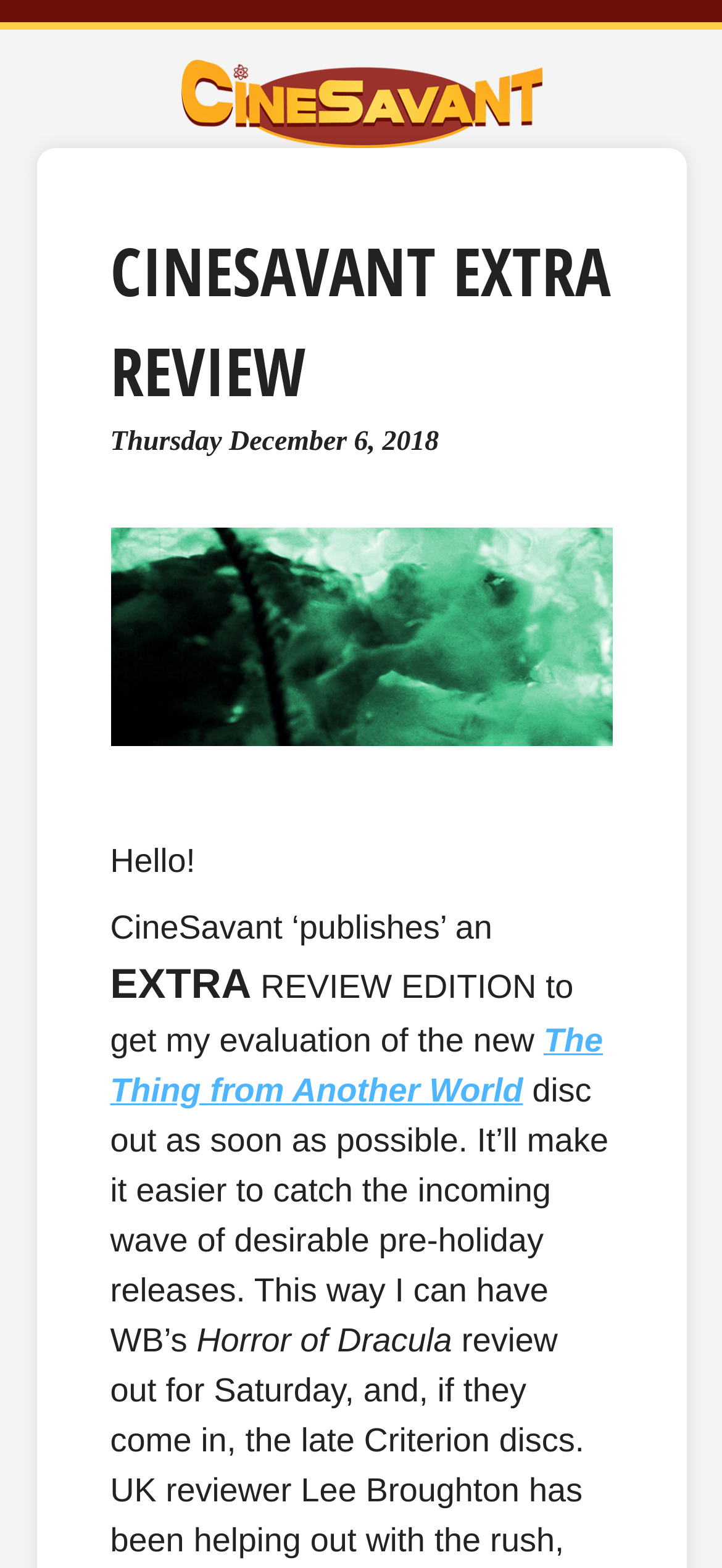Please provide a short answer using a single word or phrase for the question:
What is the date of the review?

Thursday December 6, 2018